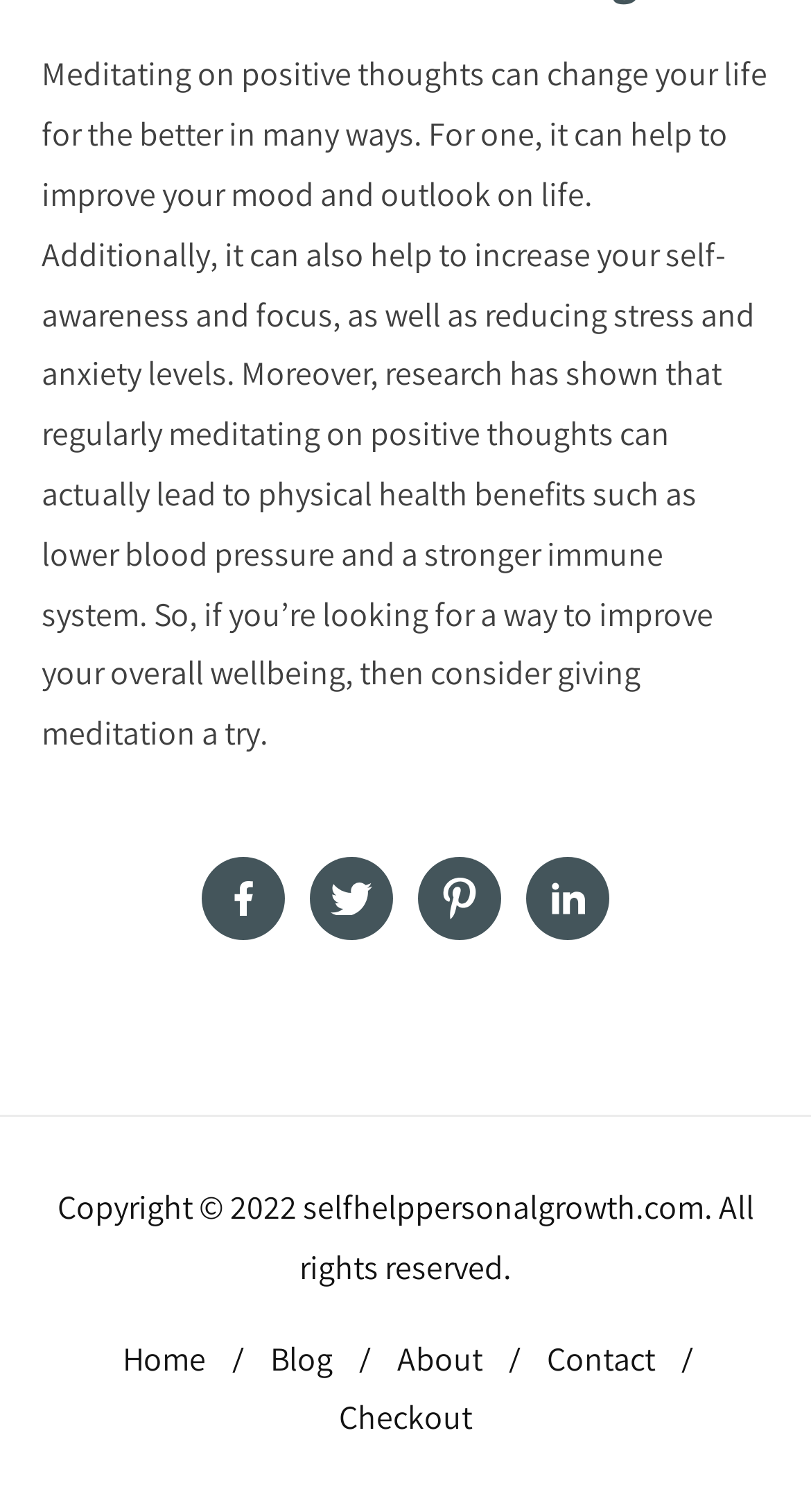What is the topic of the main text?
Can you provide an in-depth and detailed response to the question?

I read the main text on the webpage, which discusses the benefits of meditating on positive thoughts. The text explains how meditation can improve mood, increase self-awareness, reduce stress and anxiety, and even lead to physical health benefits. Therefore, the topic of the main text is meditation.